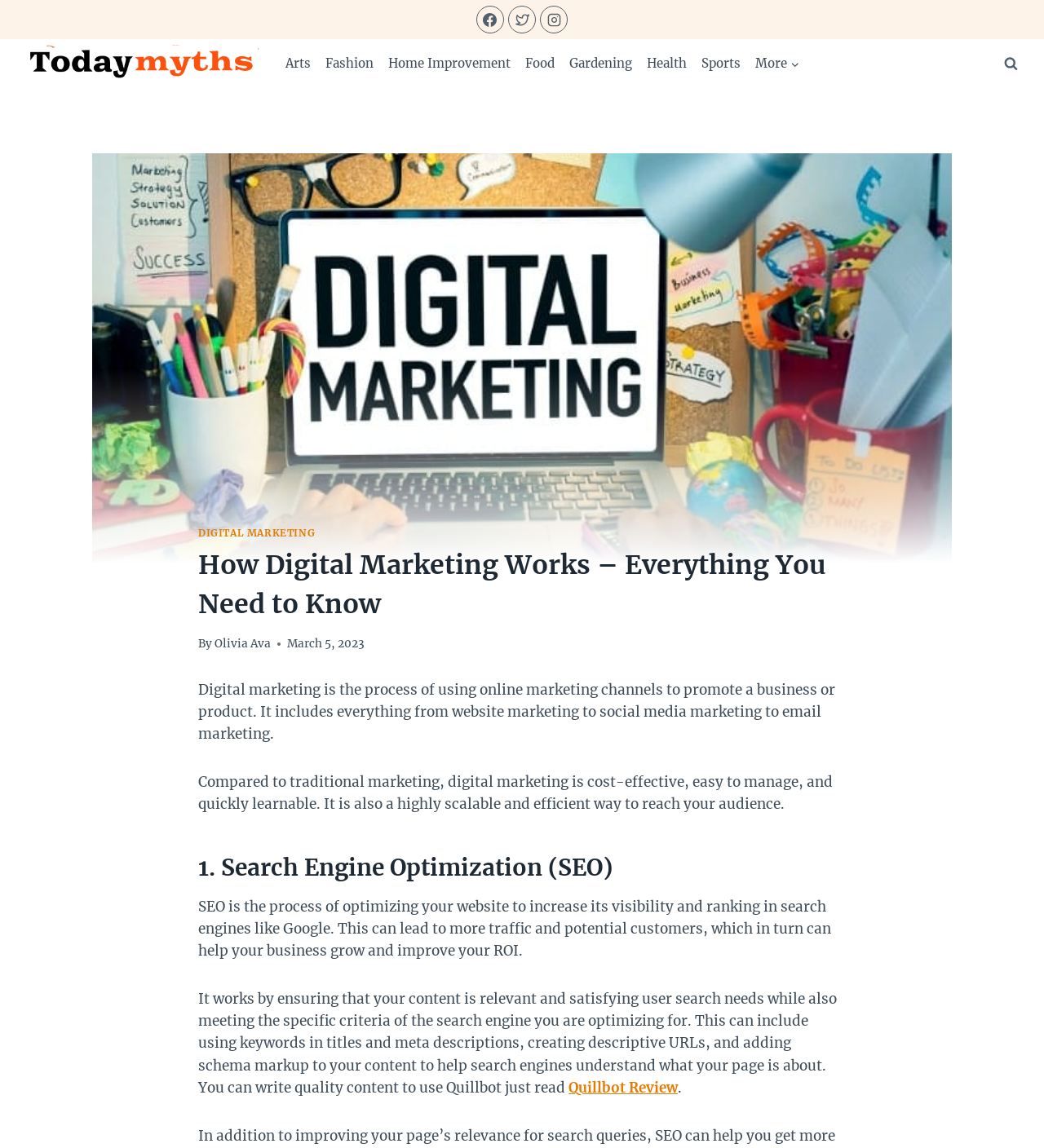How many navigation links are there?
Please provide a single word or phrase in response based on the screenshot.

8